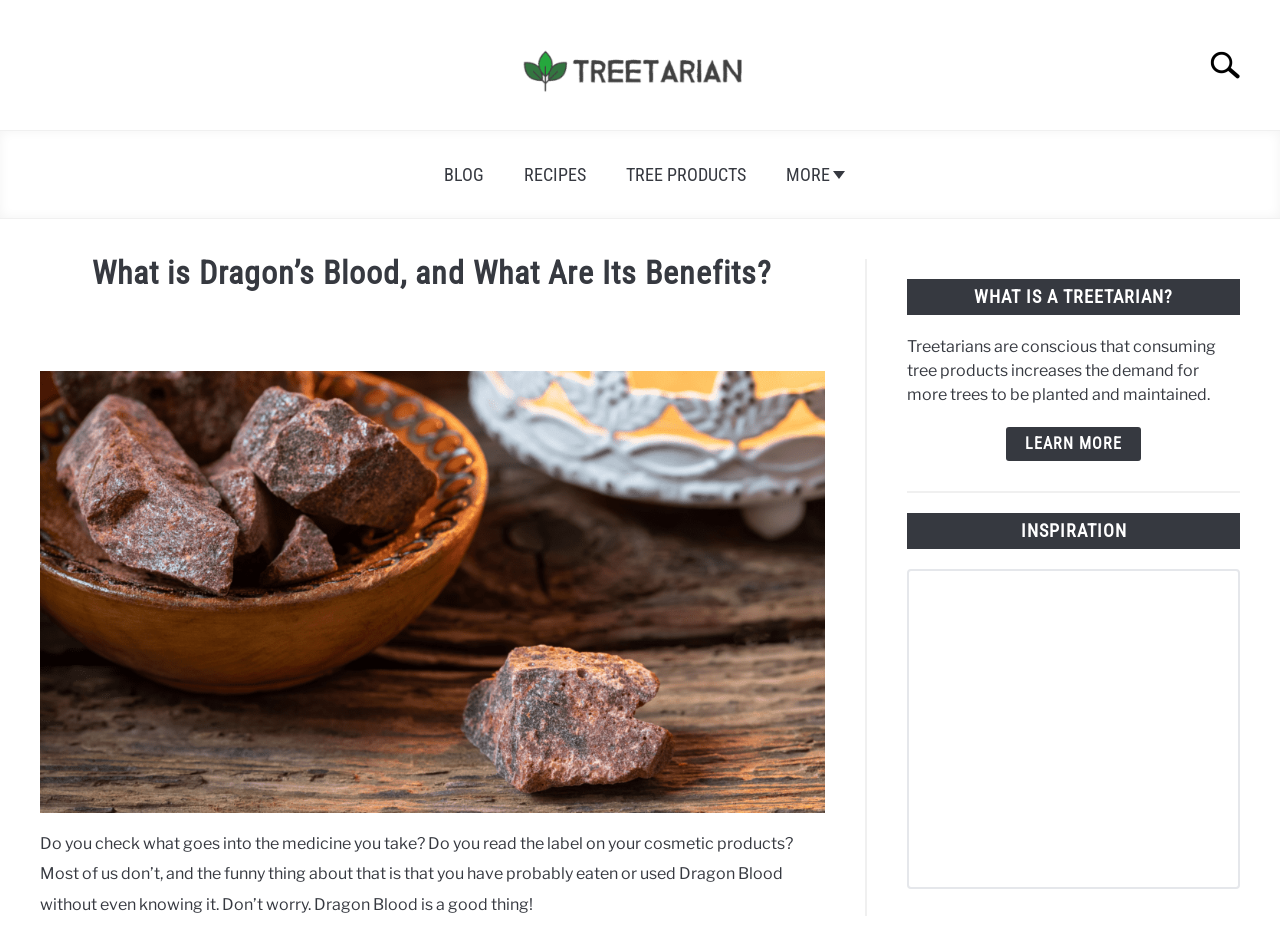Determine the bounding box coordinates of the element that should be clicked to execute the following command: "Explore Tree cosmetics".

[0.03, 0.468, 0.09, 0.508]